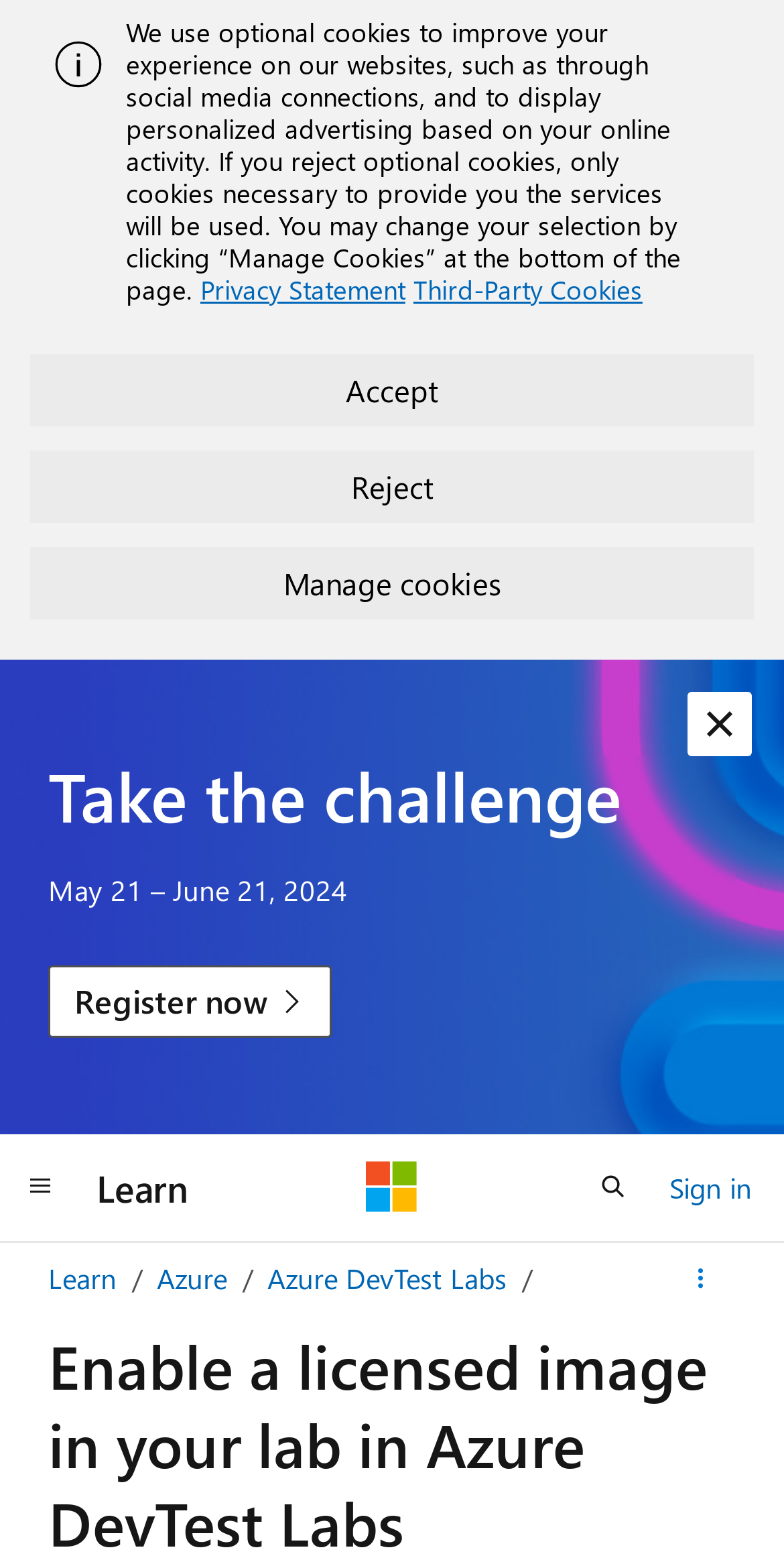Please provide a comprehensive answer to the question based on the screenshot: What is the function of the 'Global navigation' button?

The 'Global navigation' button is located at the top of the page, and its function is to provide users with a way to navigate to other parts of the website. This is a common feature found on many websites, and its presence suggests that the website has a complex structure with multiple sections or pages.